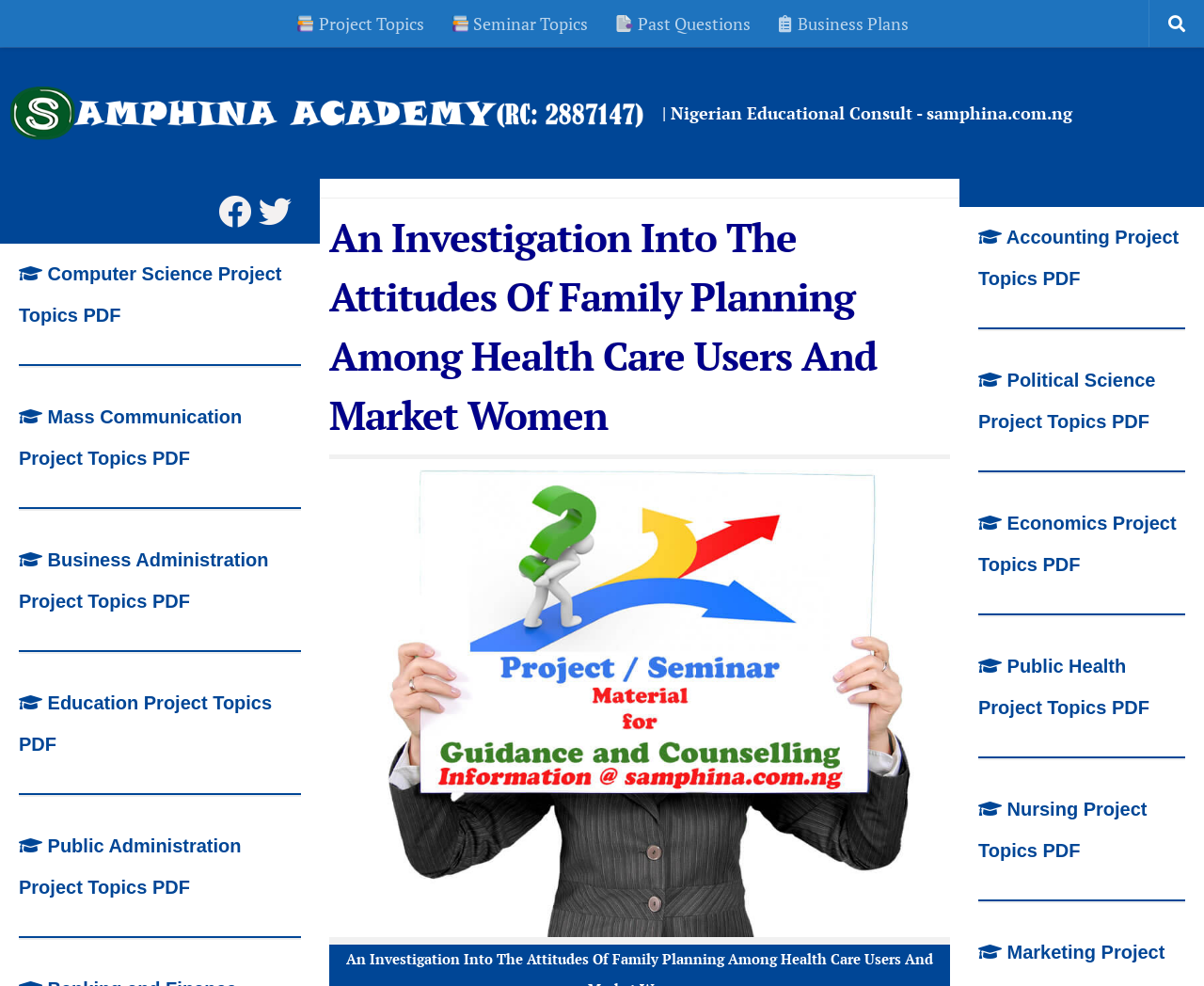What is the icon next to the 'Project Topics' link?
Examine the image and give a concise answer in one word or a short phrase.

📚